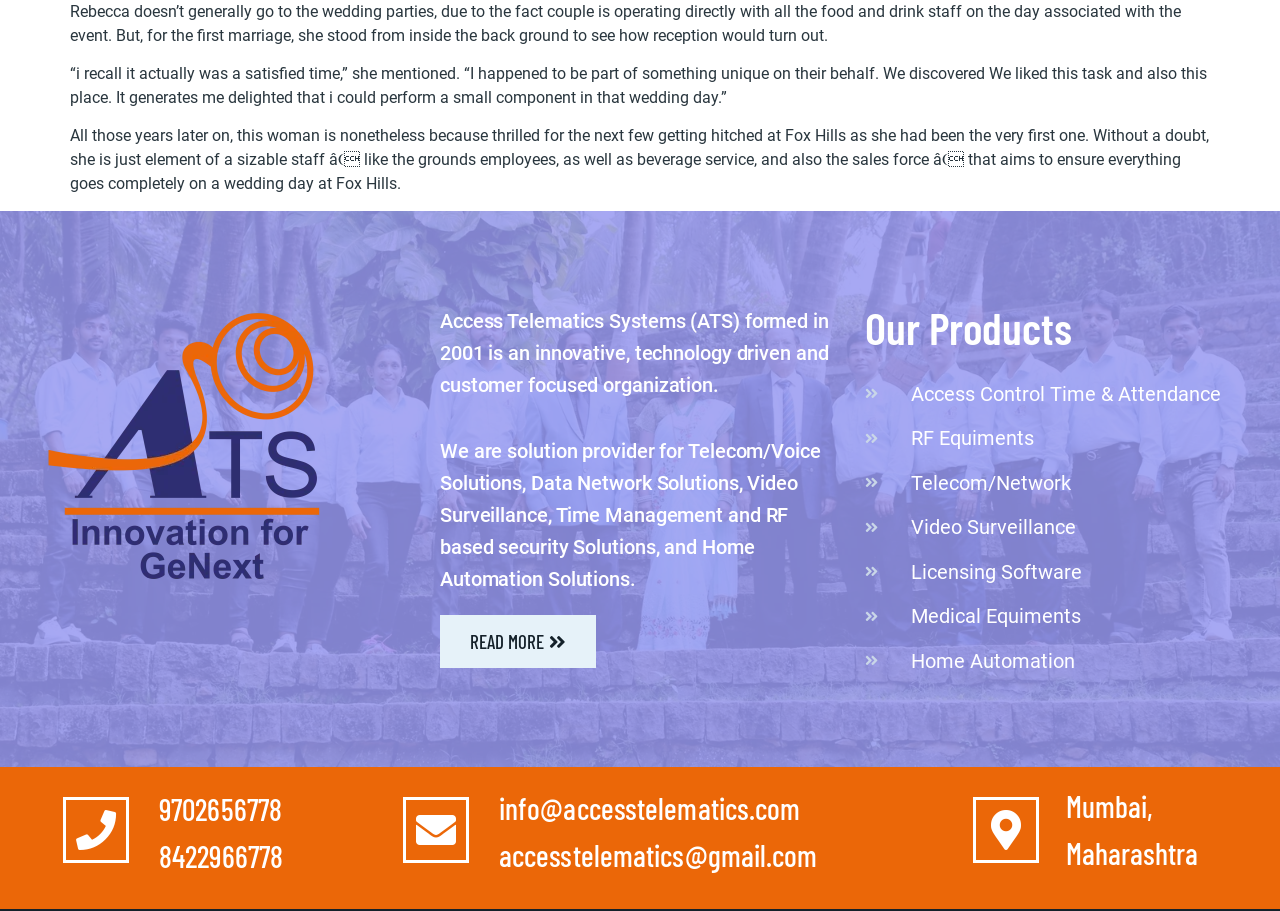Use one word or a short phrase to answer the question provided: 
How many links are there under 'Our Products'?

7